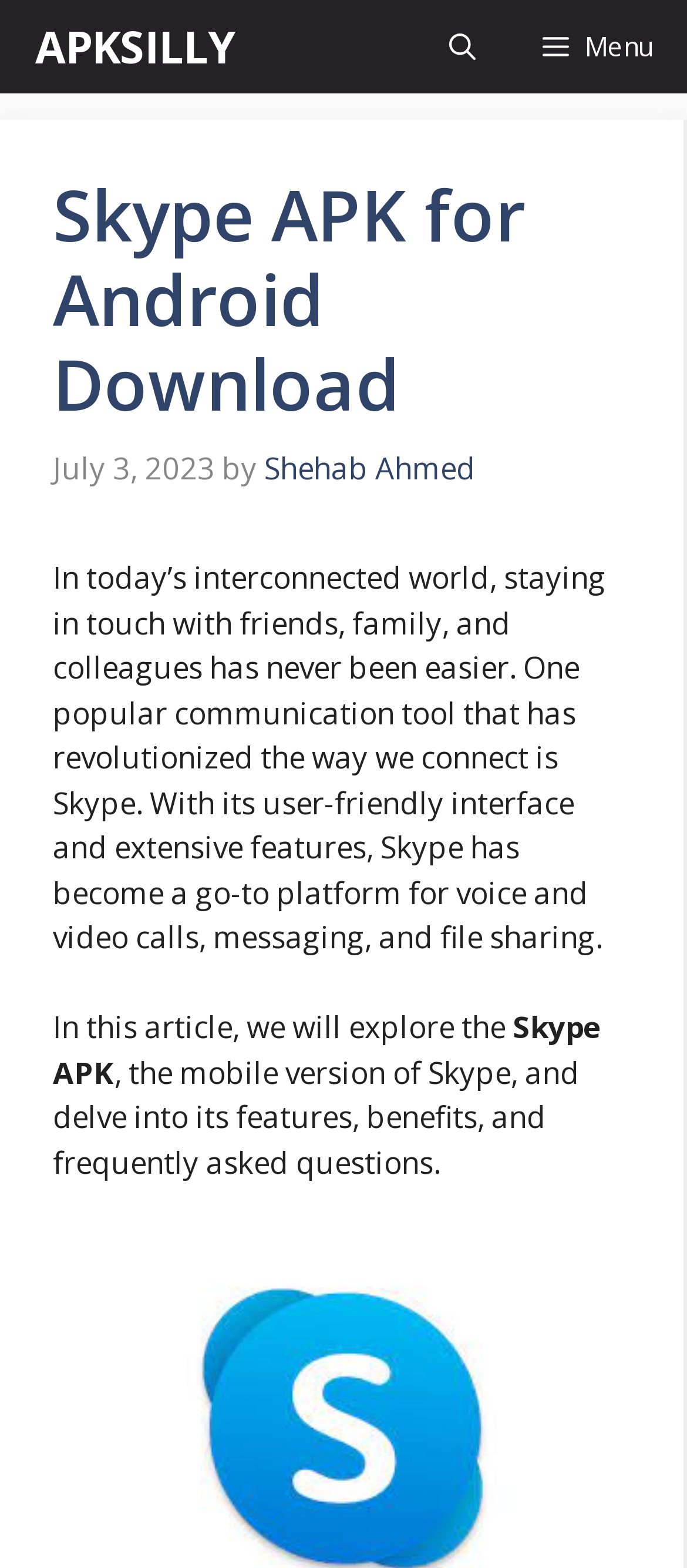Using the information from the screenshot, answer the following question thoroughly:
What is the date of the article?

The date of the article can be found in the time element, which is a child of the HeaderAsNonLandmark element with the text 'Content'. The time element contains a StaticText element with the text 'July 3, 2023'.